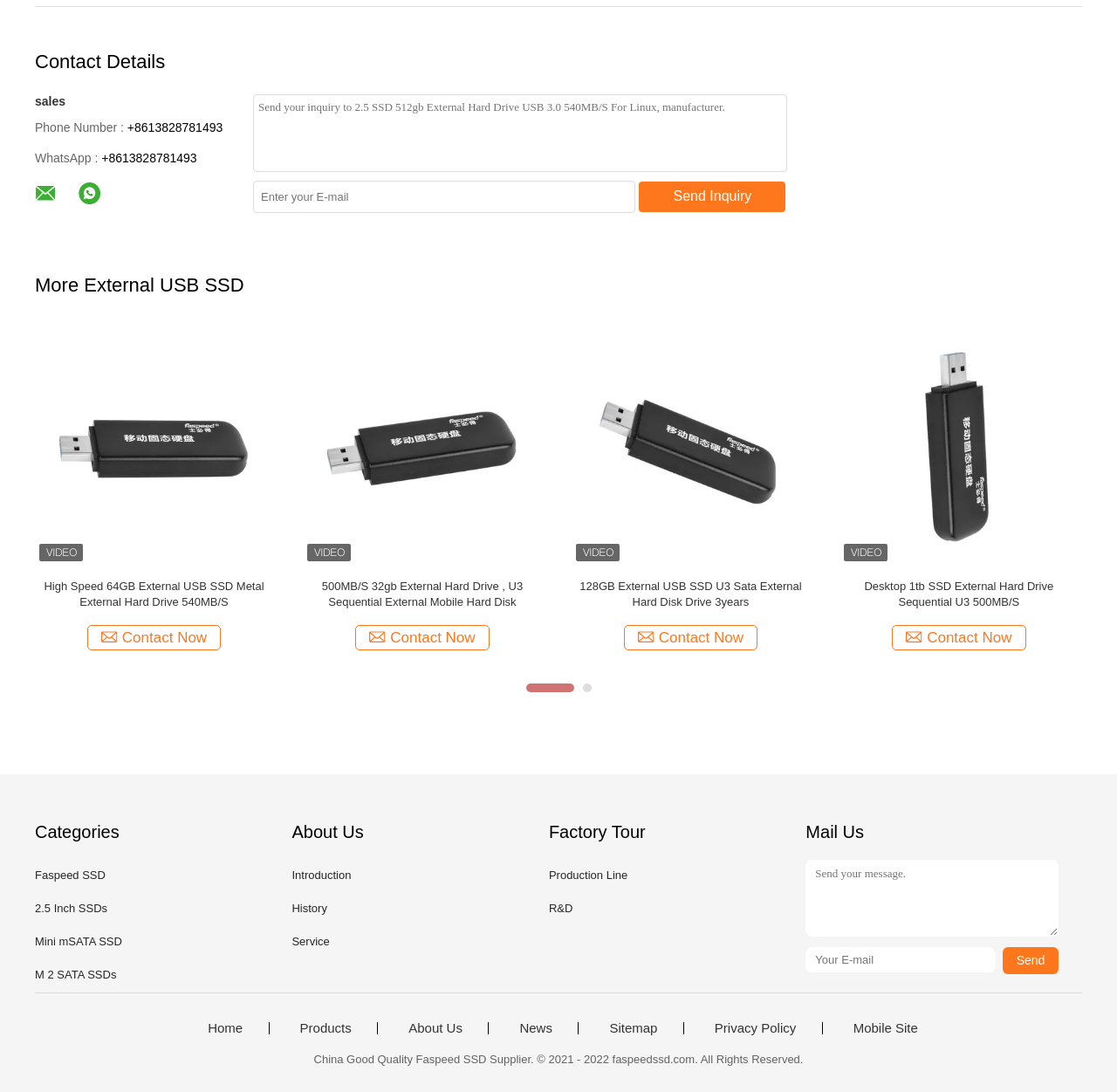Show the bounding box coordinates for the element that needs to be clicked to execute the following instruction: "Send a message to the supplier". Provide the coordinates in the form of four float numbers between 0 and 1, i.e., [left, top, right, bottom].

[0.721, 0.787, 0.948, 0.858]